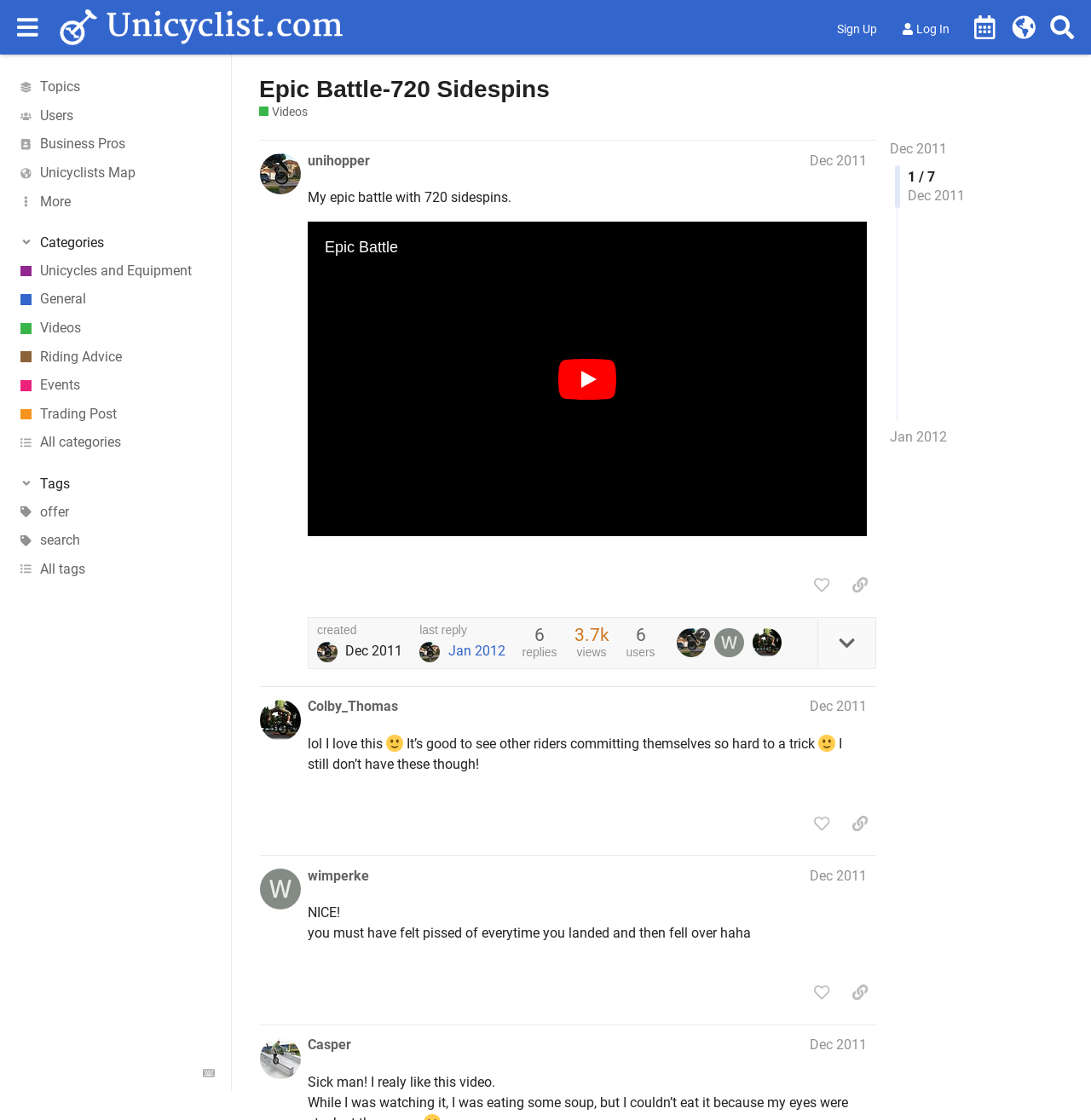Identify and provide the title of the webpage.

Epic Battle-720 Sidespins